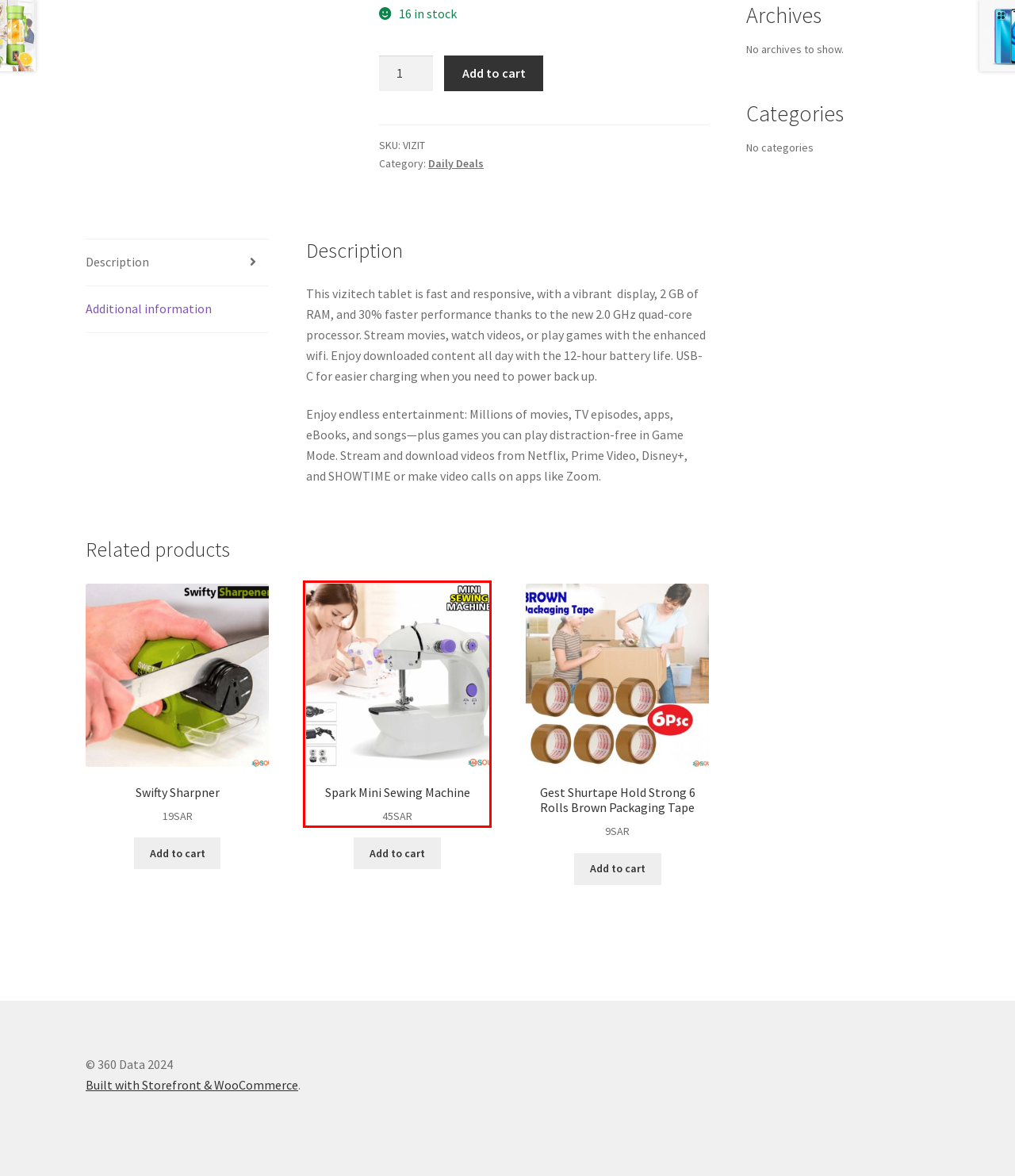Examine the screenshot of a webpage with a red bounding box around an element. Then, select the webpage description that best represents the new page after clicking the highlighted element. Here are the descriptions:
A. WooCommerce
B. Swifty Sharpner – 360 Data
C. Spark Mini Sewing Machine – 360 Data
D. USB Juicer – 360 Data
E. Create your website with blocks – 360 Data
F. Gest Shurtape Hold Strong 6 Rolls Brown Packaging Tape – 360 Data
G. My Orders – 360 Data
H. Daily Deals – 360 Data

C